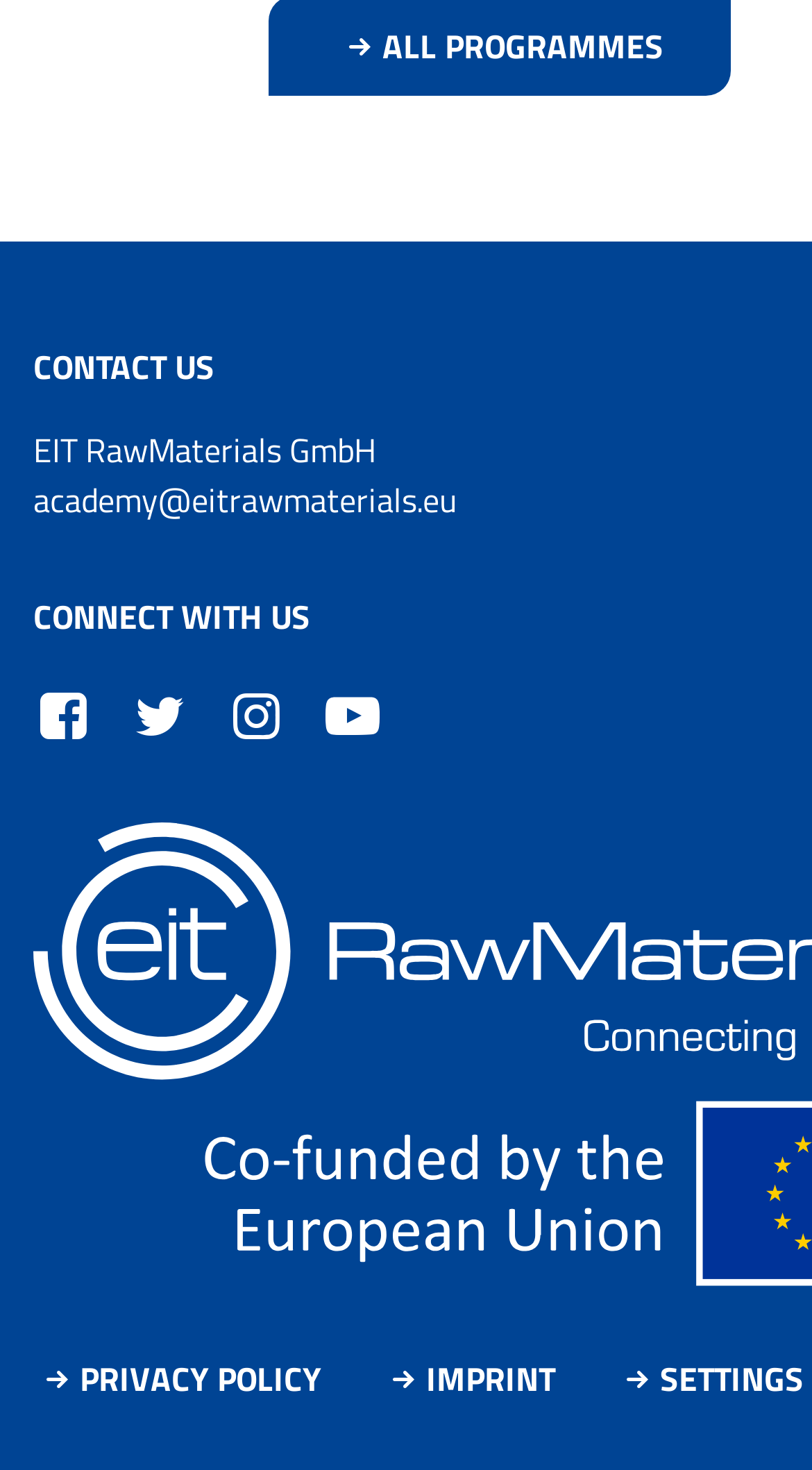Locate the bounding box coordinates of the clickable region necessary to complete the following instruction: "view privacy policy". Provide the coordinates in the format of four float numbers between 0 and 1, i.e., [left, top, right, bottom].

[0.041, 0.921, 0.396, 0.955]